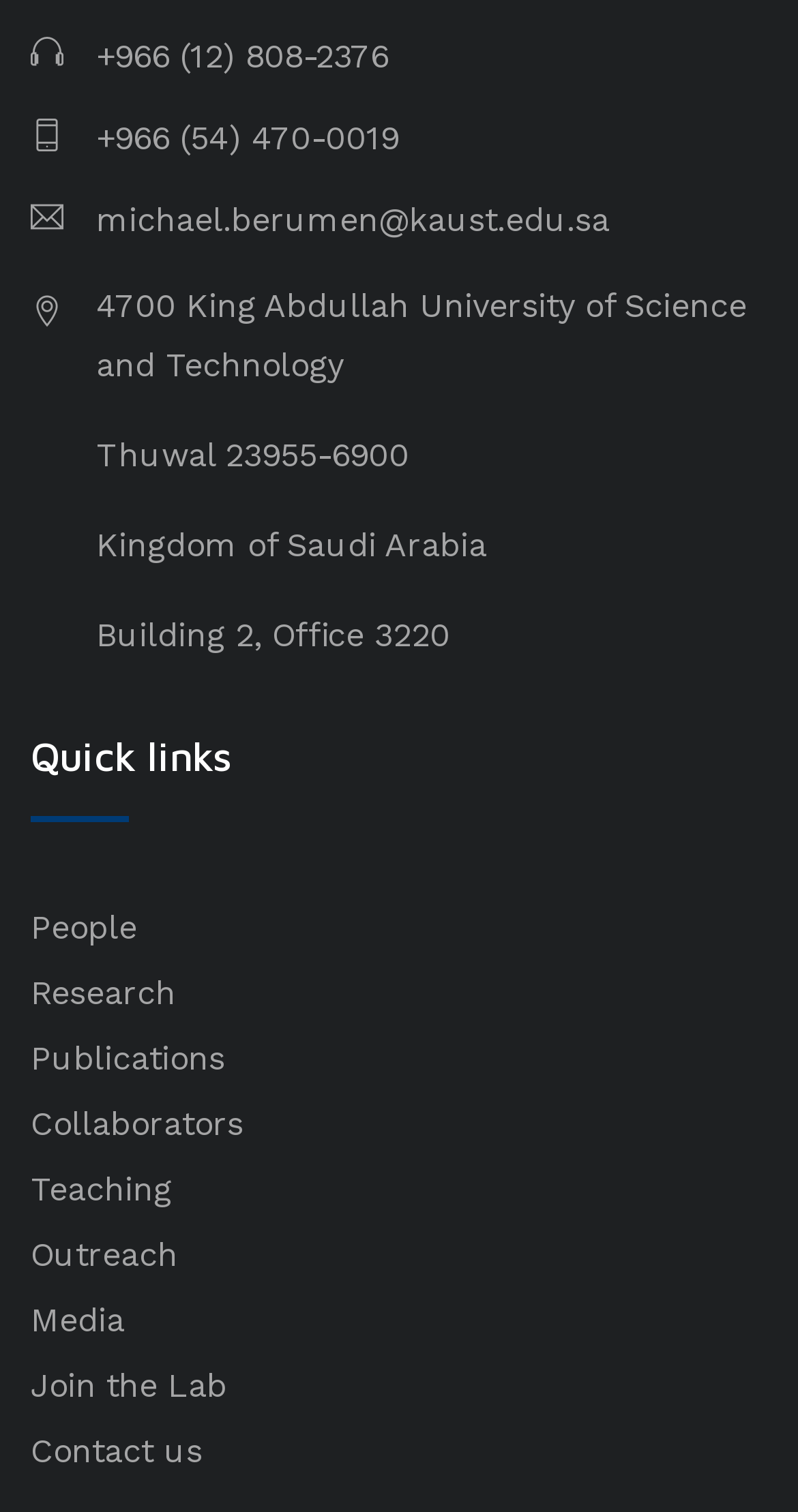Show the bounding box coordinates of the region that should be clicked to follow the instruction: "Send an email to michael.berumen@kaust.edu.sa."

[0.121, 0.133, 0.764, 0.159]